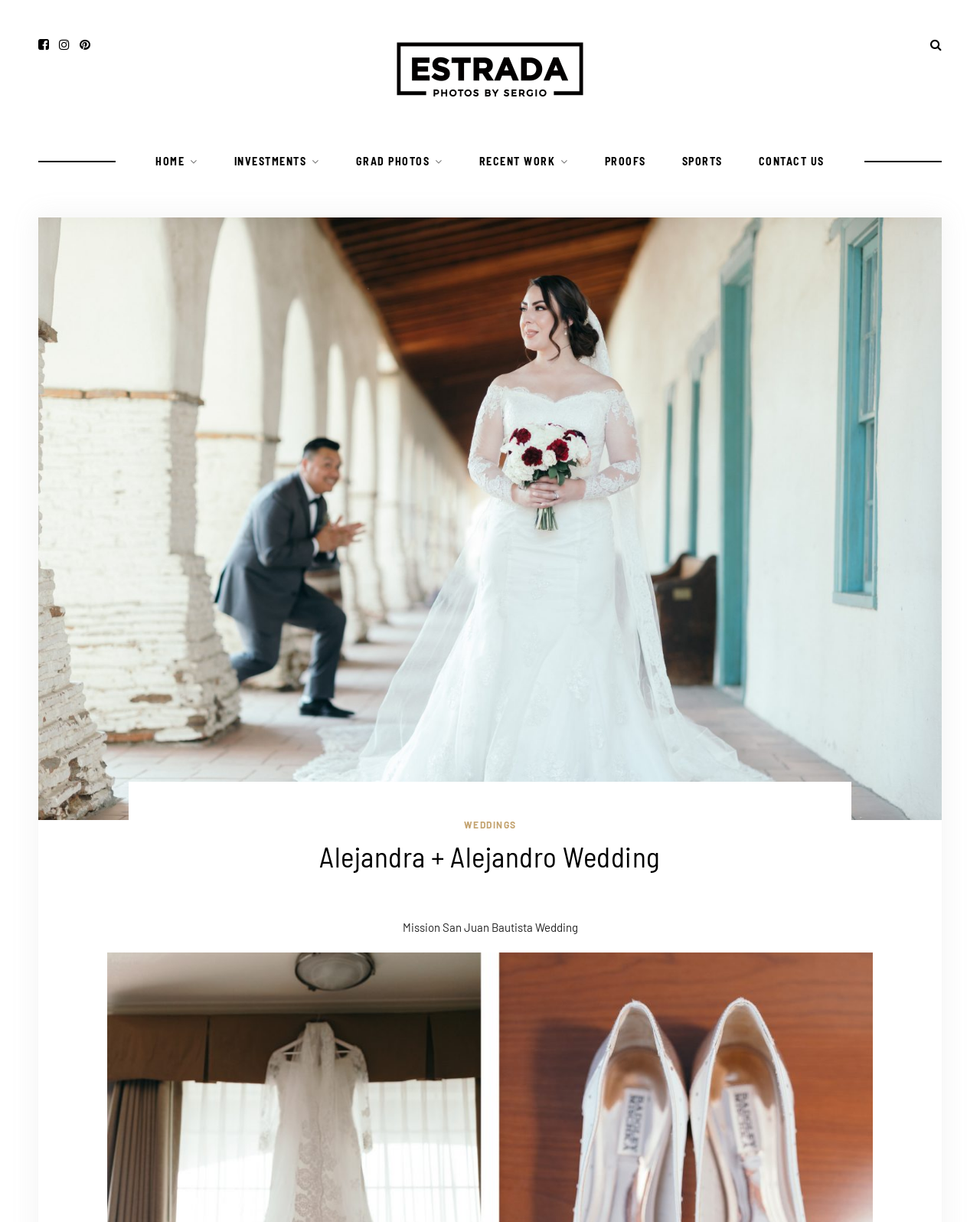Please give a short response to the question using one word or a phrase:
What is the photographer's name?

Sergio Estrada